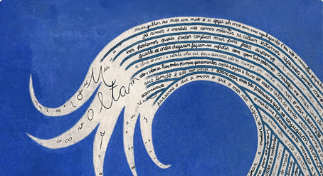What is the possible symbolism of the wave design?
Using the image, provide a detailed and thorough answer to the question.

The caption suggests that the wave design could symbolize the flow of knowledge or the importance of aquatic themes, resonating with the overarching topic of fisheries and sustainable seafood practices highlighted on the webpage.